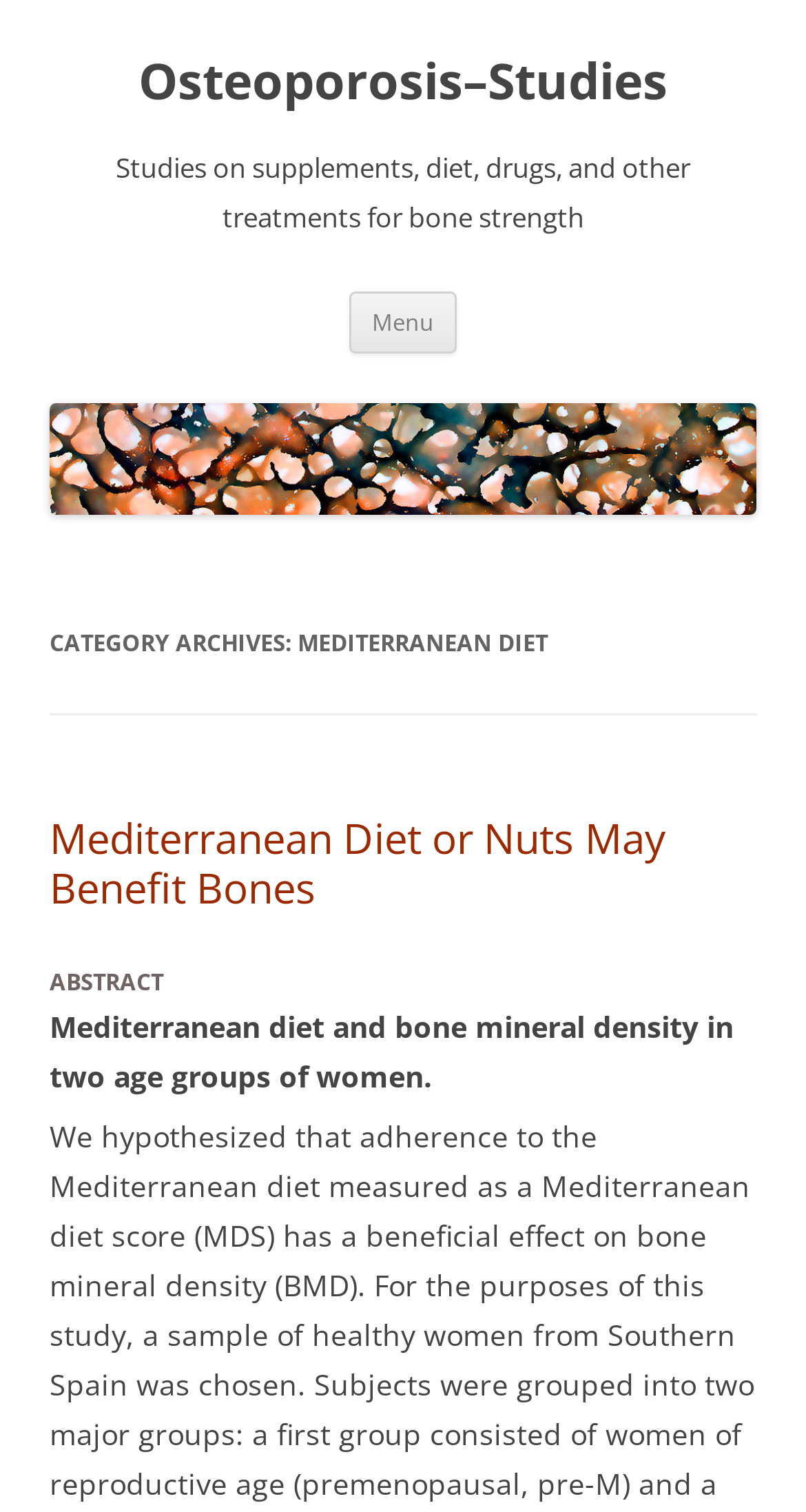For the given element description Osteoporosis–Studies, determine the bounding box coordinates of the UI element. The coordinates should follow the format (top-left x, top-left y, bottom-right x, bottom-right y) and be within the range of 0 to 1.

[0.172, 0.033, 0.828, 0.075]